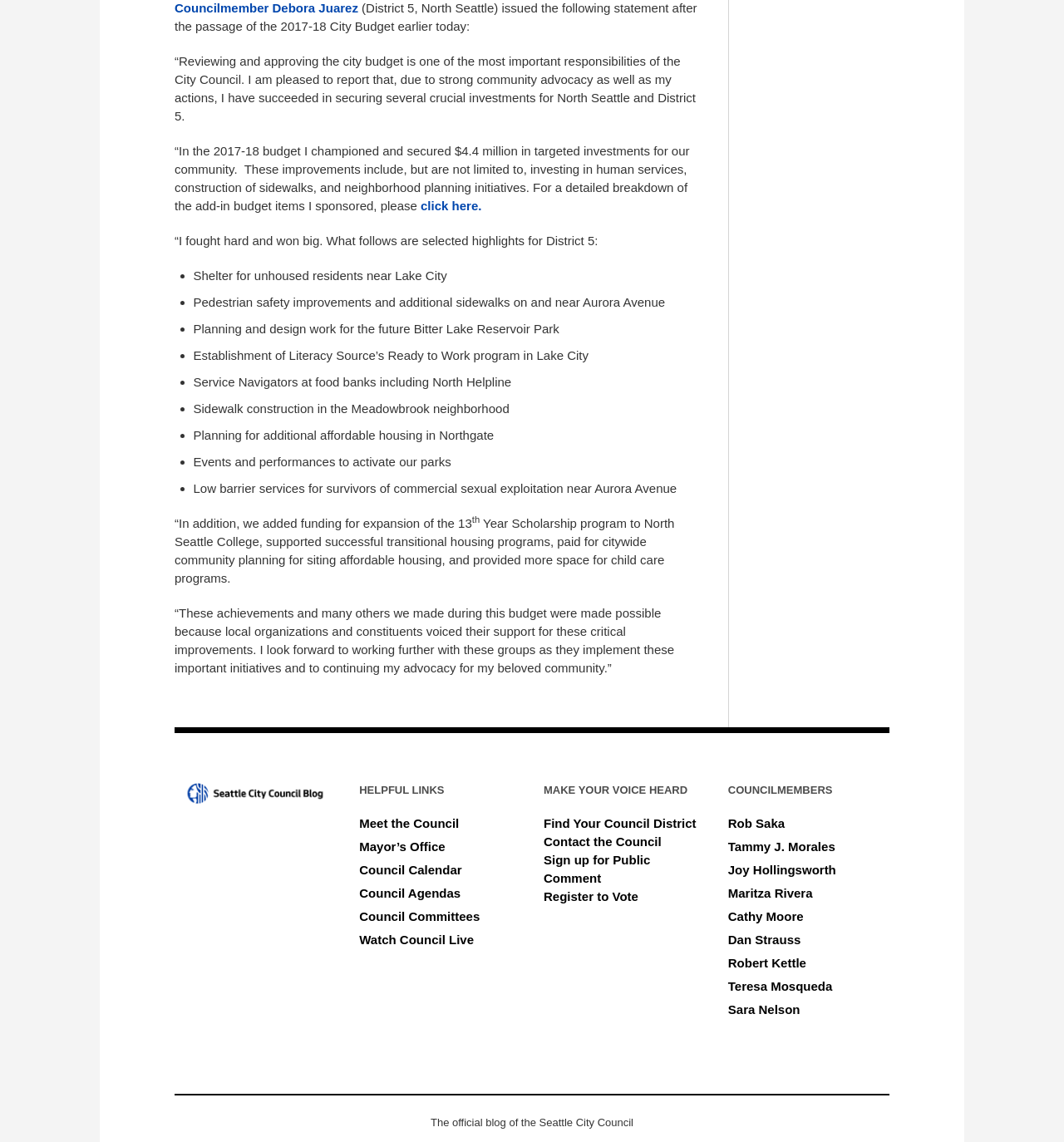Based on the element description, predict the bounding box coordinates (top-left x, top-left y, bottom-right x, bottom-right y) for the UI element in the screenshot: Sign up for Public Comment

[0.511, 0.747, 0.611, 0.775]